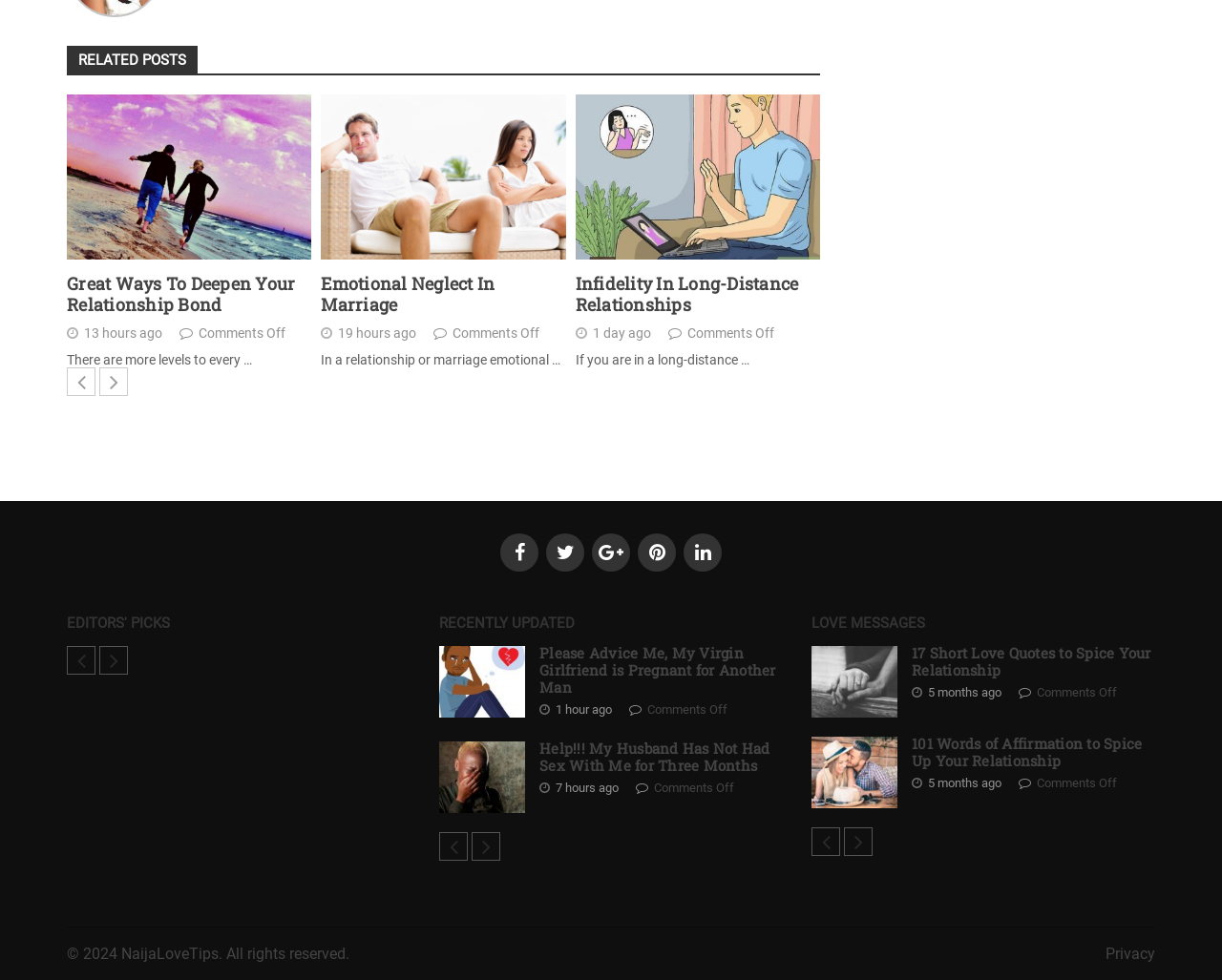Respond to the question below with a single word or phrase:
What is the time period indicated for the article 'Please Advice Me, My Virgin Girlfriend is Pregnant for Another Man'?

1 hour ago